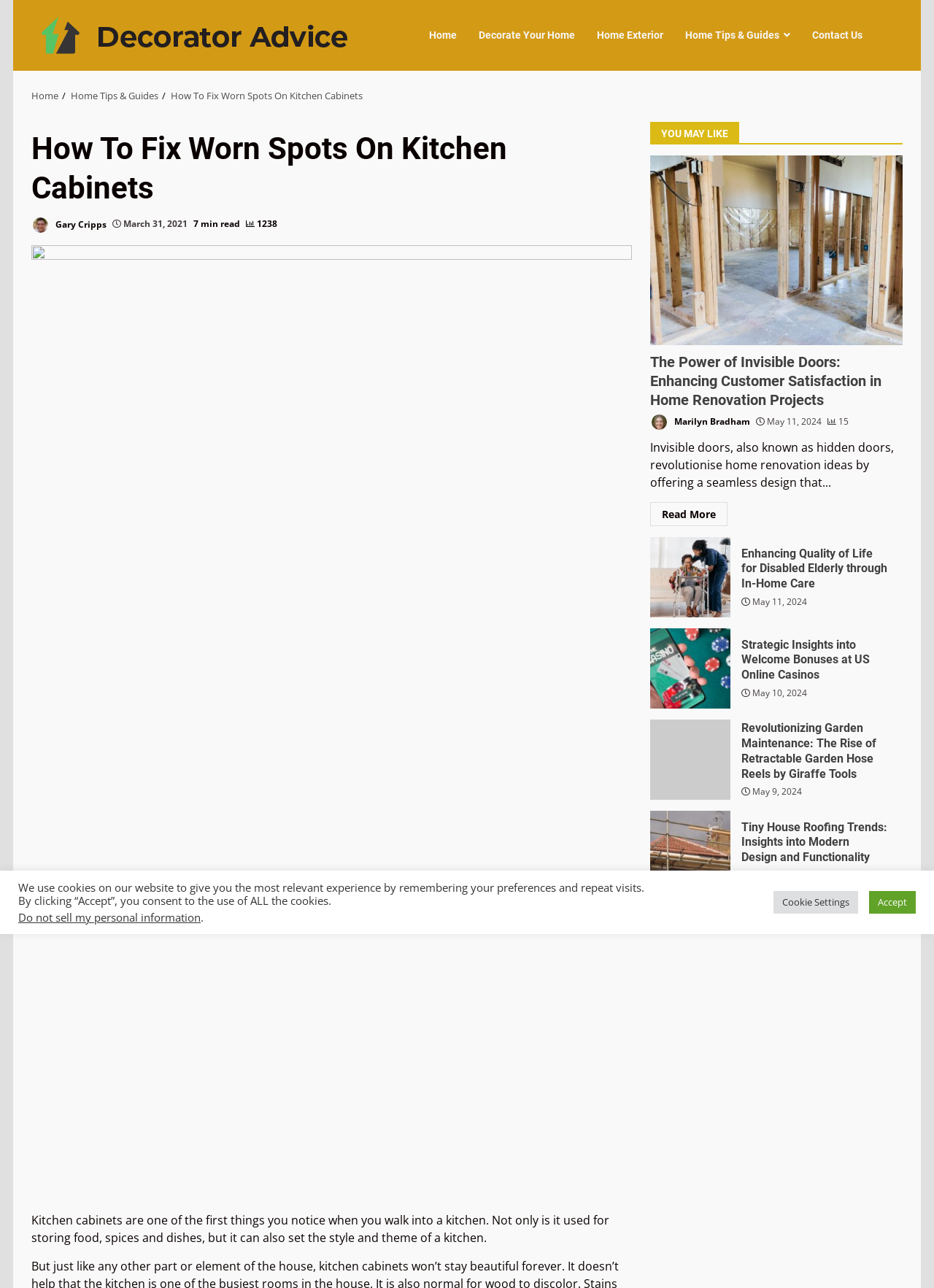Please provide a comprehensive response to the question based on the details in the image: How many related articles are shown on the webpage?

There are five related articles shown on the webpage, each with a heading, image, and brief description, under the section 'YOU MAY LIKE'.